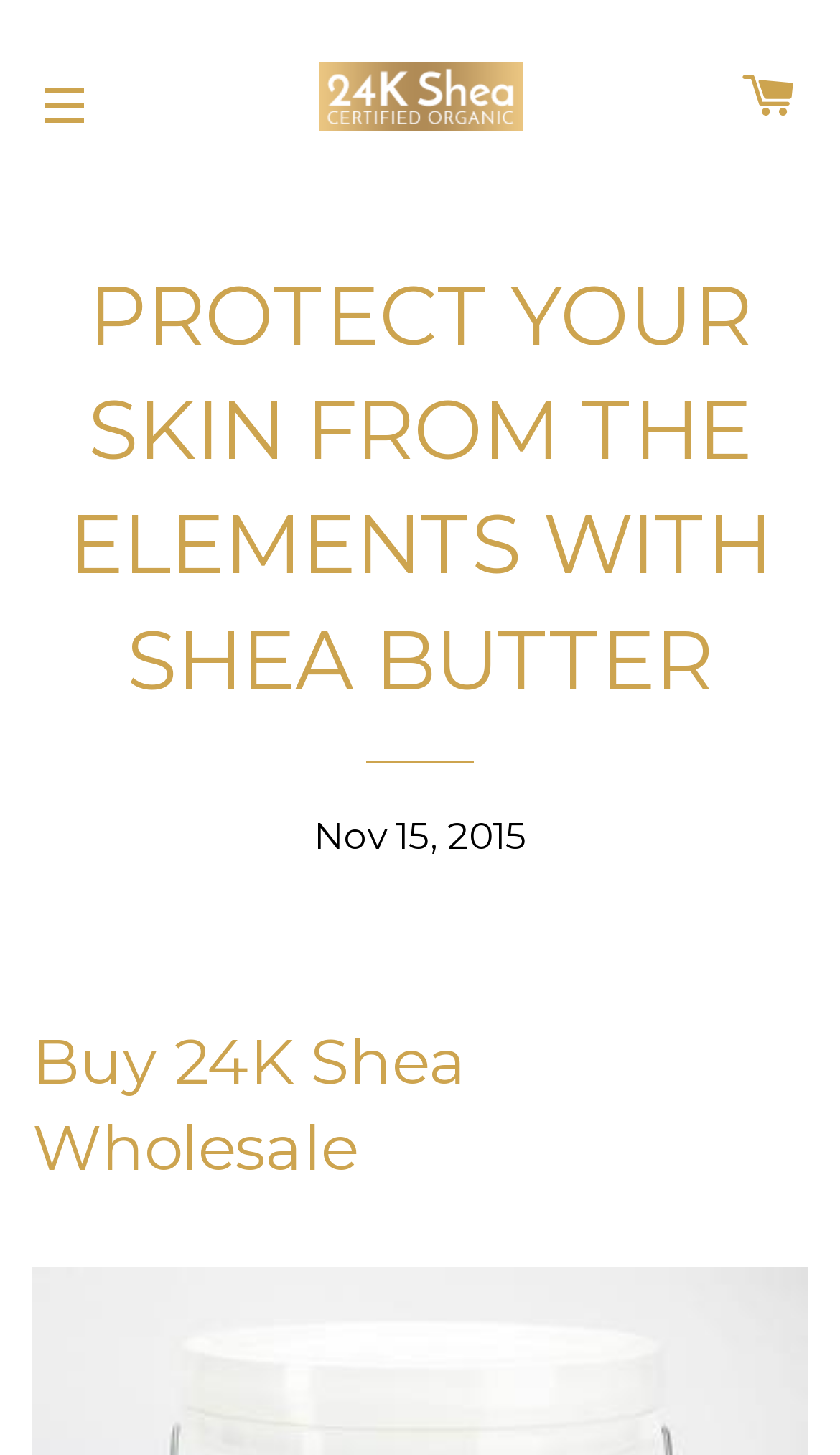Describe the webpage in detail, including text, images, and layout.

The webpage appears to be about protecting skin from harsh environmental elements, specifically promoting the use of shea butter. At the top left of the page, there is a navigation button labeled "SITE NAVIGATION" that controls a navigation drawer. Next to it, there is a link to the website's main page, "24K Shea", accompanied by an image with the same label.

Below the navigation section, there is a header area that spans the width of the page. It contains a prominent heading that reads "PROTECT YOUR SKIN FROM THE ELEMENTS WITH SHEA BUTTER", followed by a horizontal separator line. Underneath the separator, there is a timestamp indicating the date "Nov 15, 2015".

Further down, there is a heading that promotes buying 24K Shea wholesale. At the top right of the page, there is a link to the shopping cart, labeled "CART", which controls a cart drawer. Overall, the page has a simple and organized layout, with clear headings and concise text.